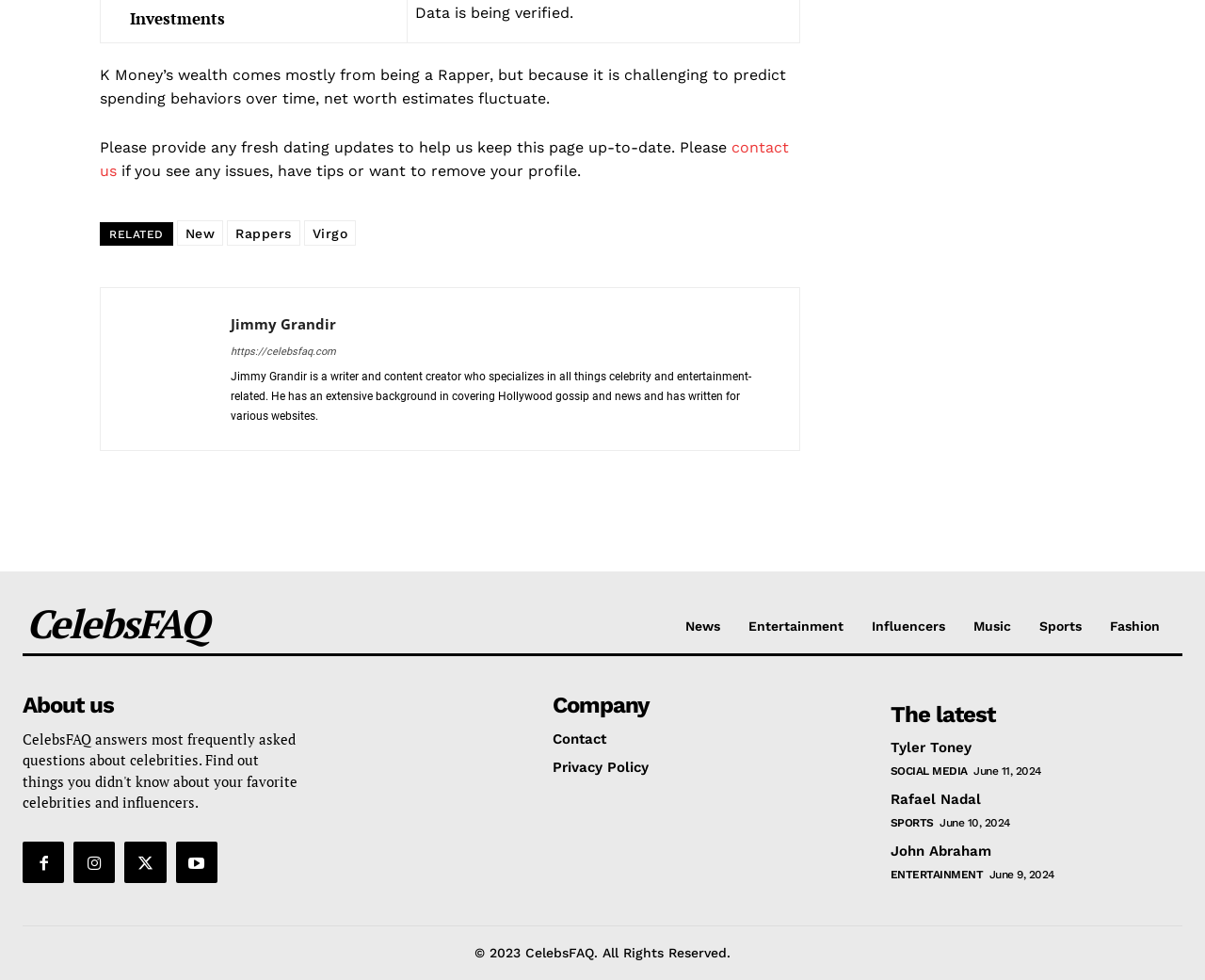Specify the bounding box coordinates for the region that must be clicked to perform the given instruction: "Learn about 'CelebsFAQ'".

[0.022, 0.612, 0.241, 0.66]